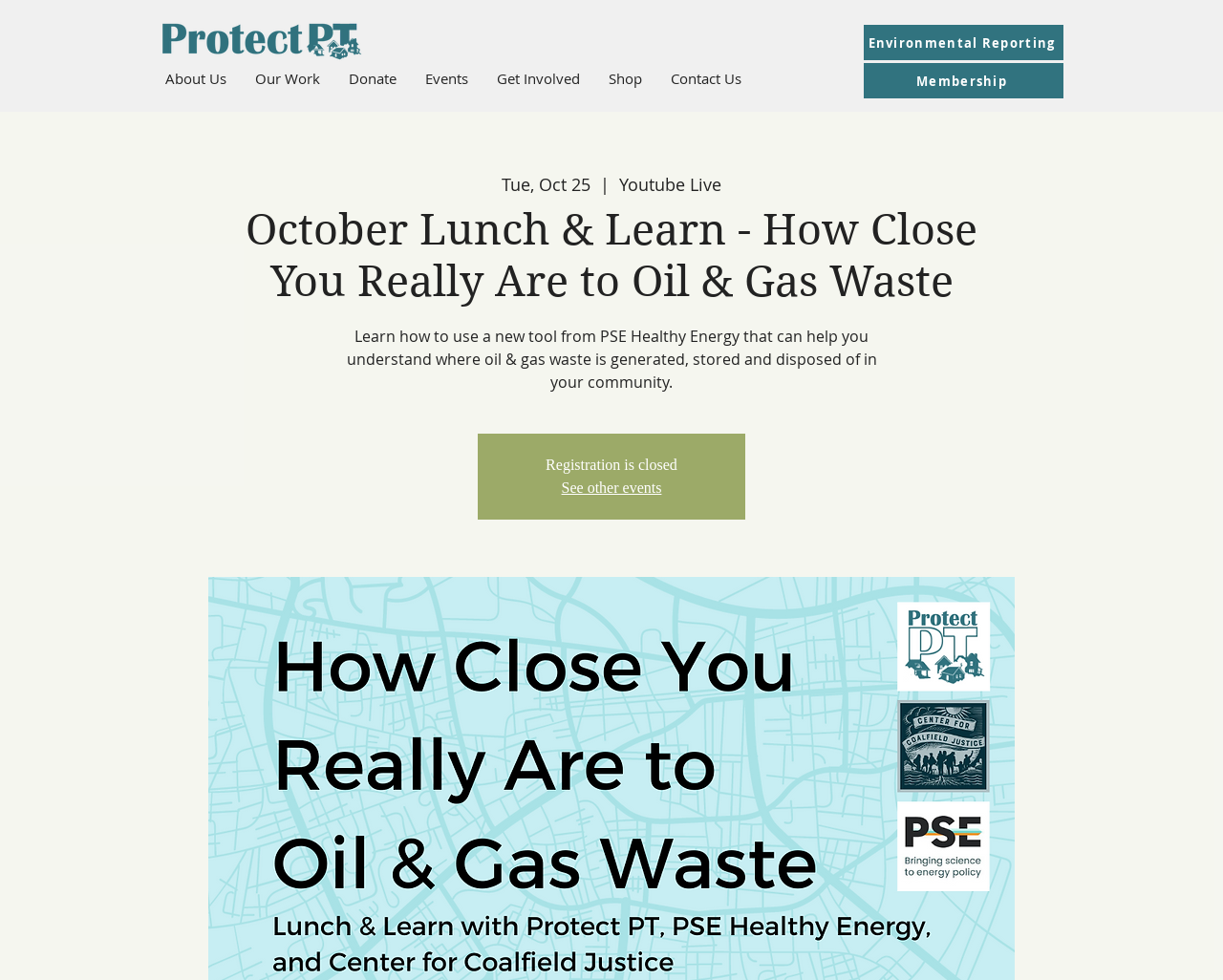Locate the bounding box coordinates of the segment that needs to be clicked to meet this instruction: "Read the 'REECR project gets a new member' article".

None